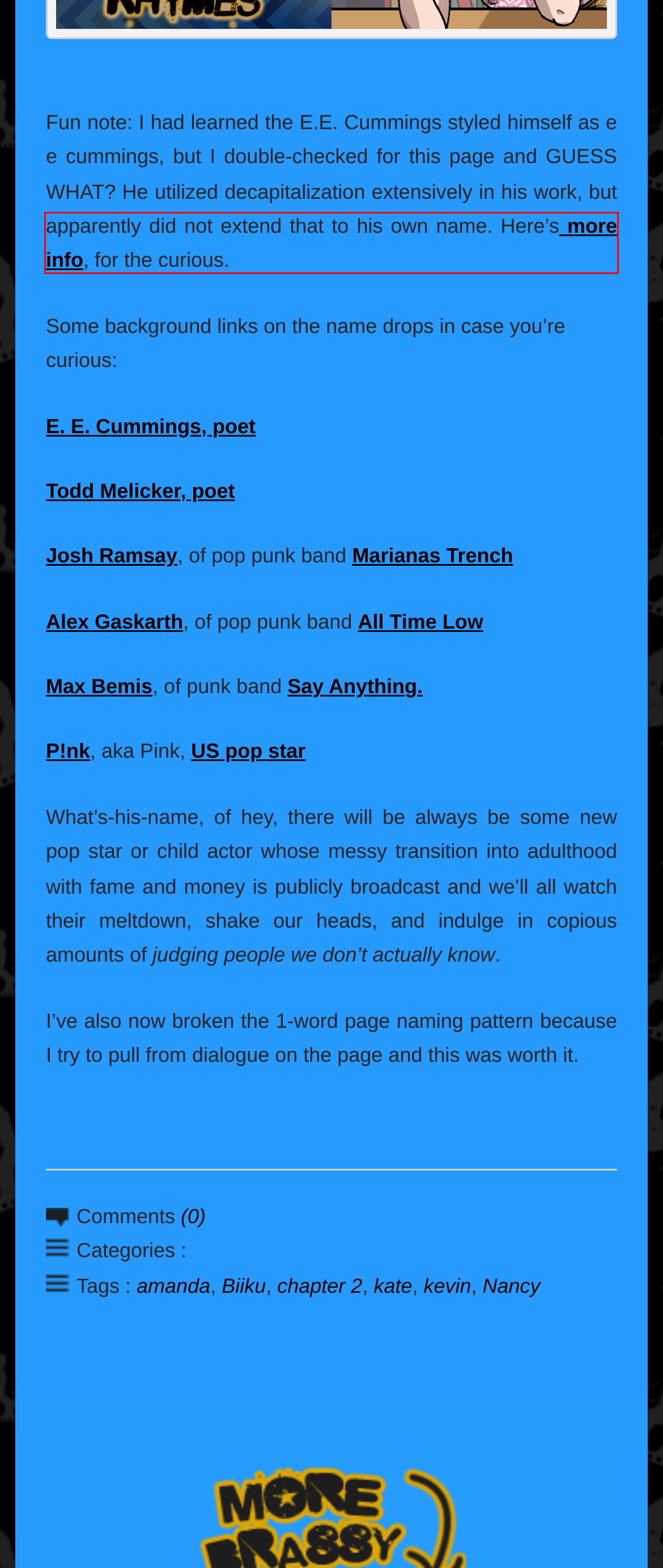Observe the screenshot of a webpage with a red bounding box around an element. Identify the webpage description that best fits the new page after the element inside the bounding box is clicked. The candidates are:
A. decapitalization of E. E. Cummings
B. Cast Archives - Tomodachi Forever
C. Nancy Archives - Tomodachi Forever
D. kevin Archives - Tomodachi Forever
E. amanda Archives - Tomodachi Forever
F. Biiku Archives - Tomodachi Forever
G. P!NK | Official Website
H. kate Archives - Tomodachi Forever

A